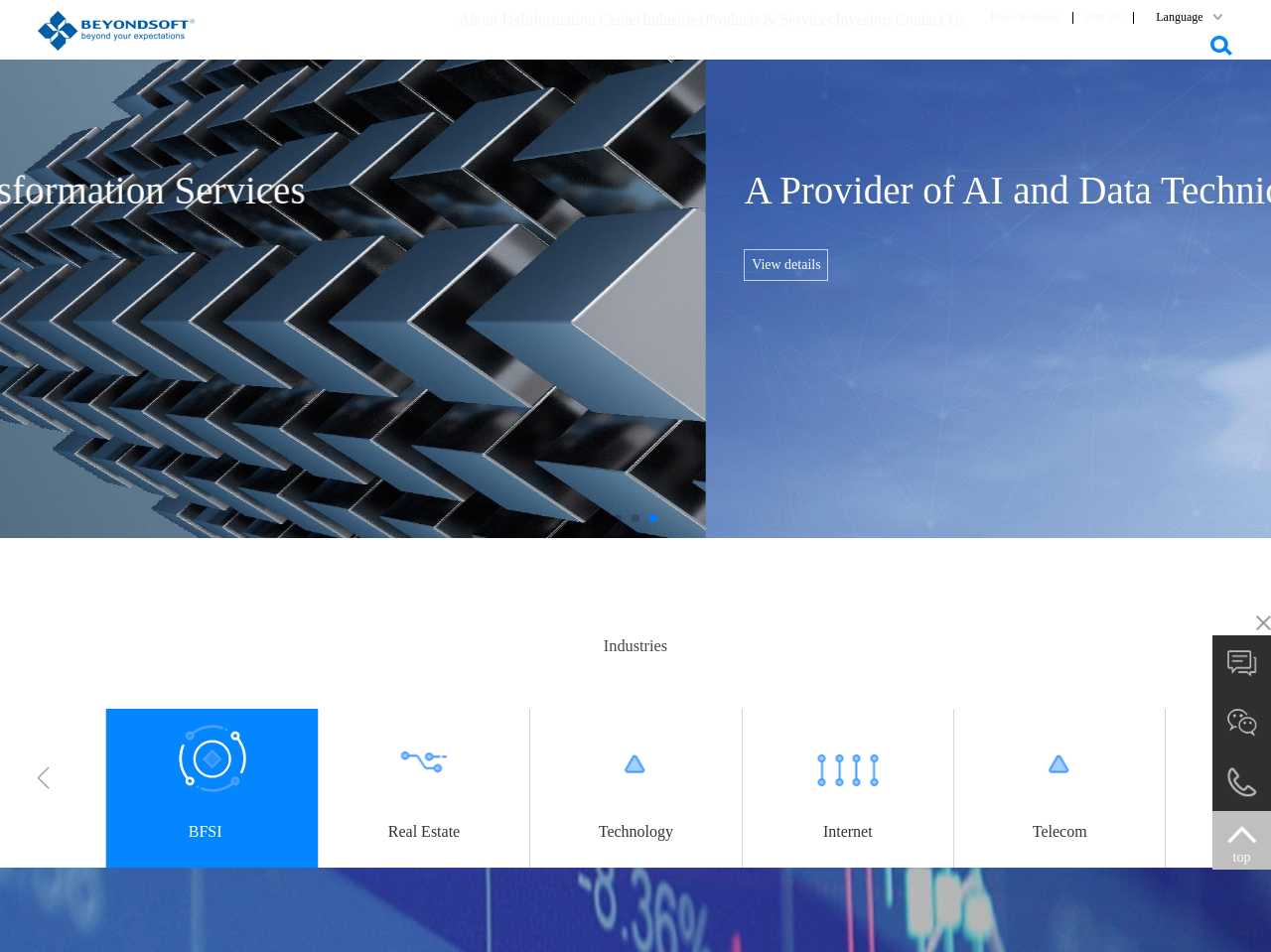Find and indicate the bounding box coordinates of the region you should select to follow the given instruction: "Click the 'Online Message' link".

[0.965, 0.686, 0.988, 0.702]